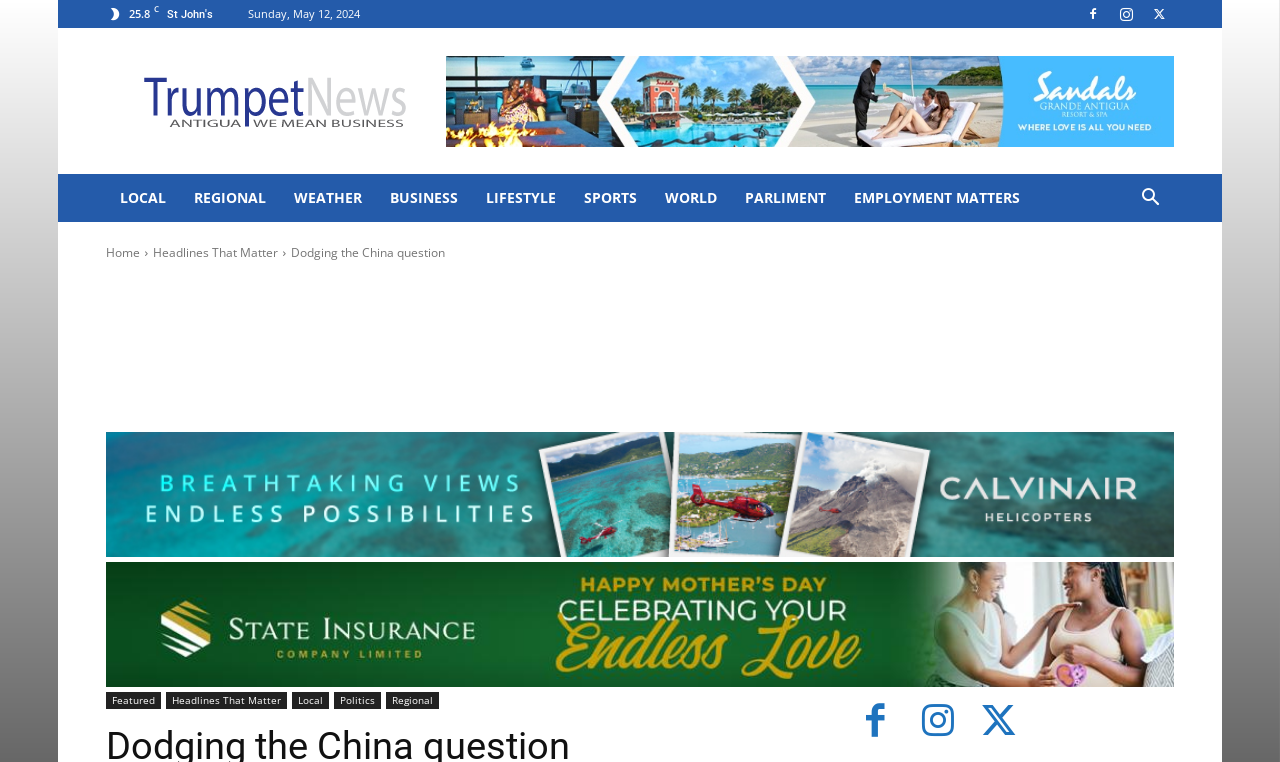Mark the bounding box of the element that matches the following description: "WORLD".

[0.509, 0.228, 0.571, 0.291]